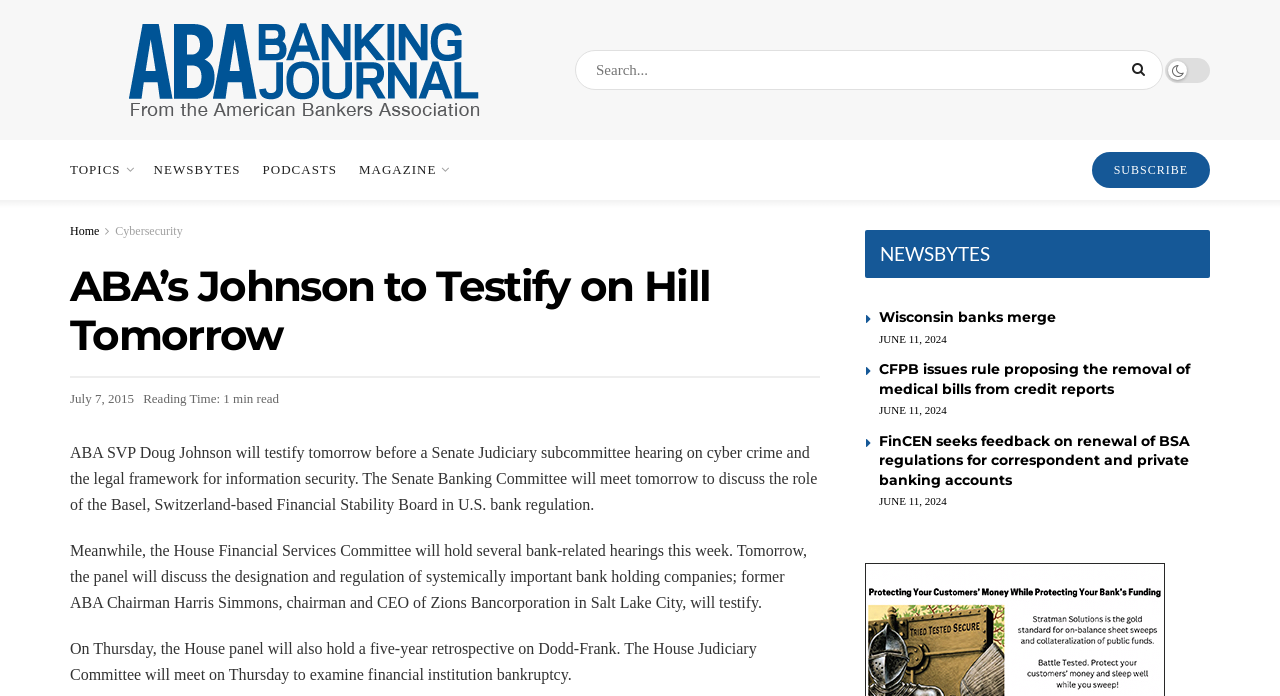Please identify the bounding box coordinates for the region that you need to click to follow this instruction: "Subscribe to the newsletter".

[0.853, 0.218, 0.945, 0.27]